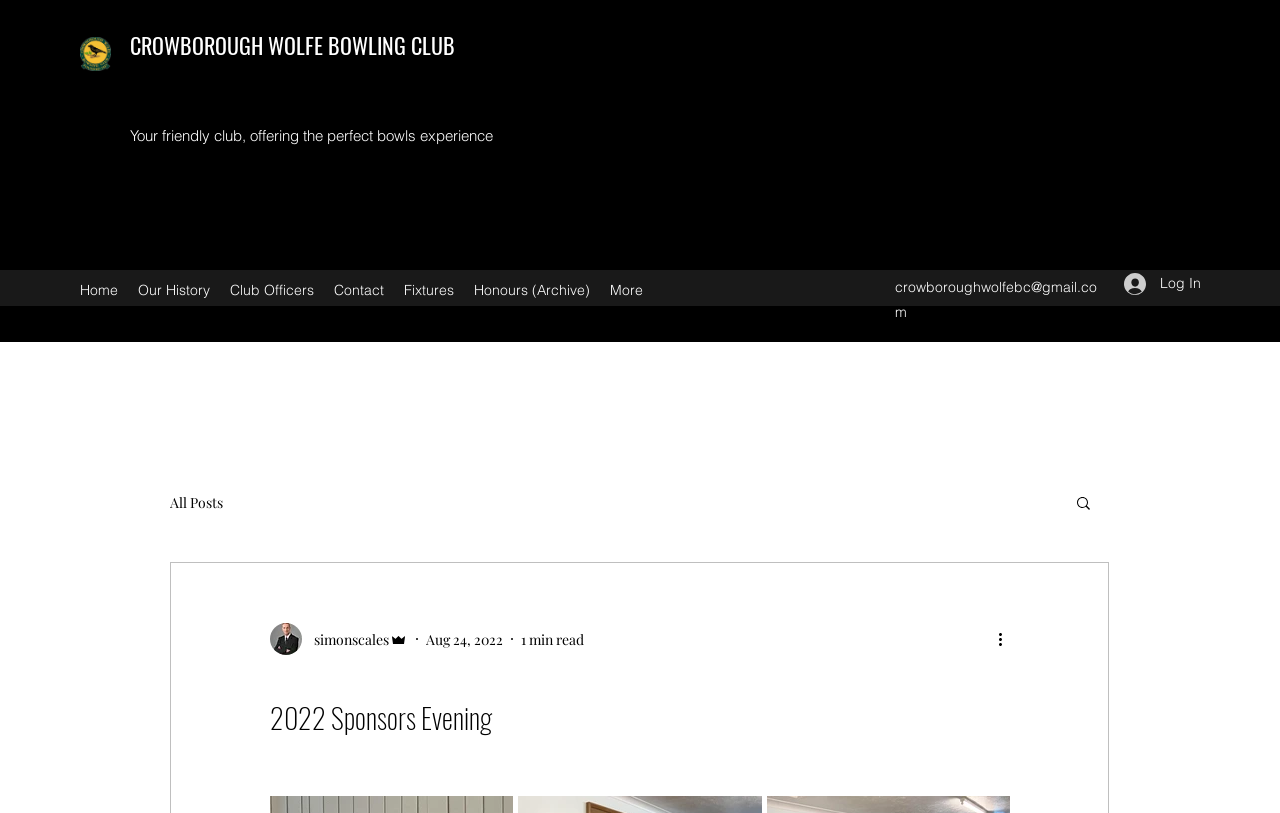How many navigation links are there in the 'Site' navigation?
Please provide a comprehensive and detailed answer to the question.

I found the answer by counting the number of link elements inside the 'Site' navigation element, which are 'Home', 'Our History', 'Club Officers', 'Contact', 'Fixtures', 'Honours (Archive)', and 'More'.